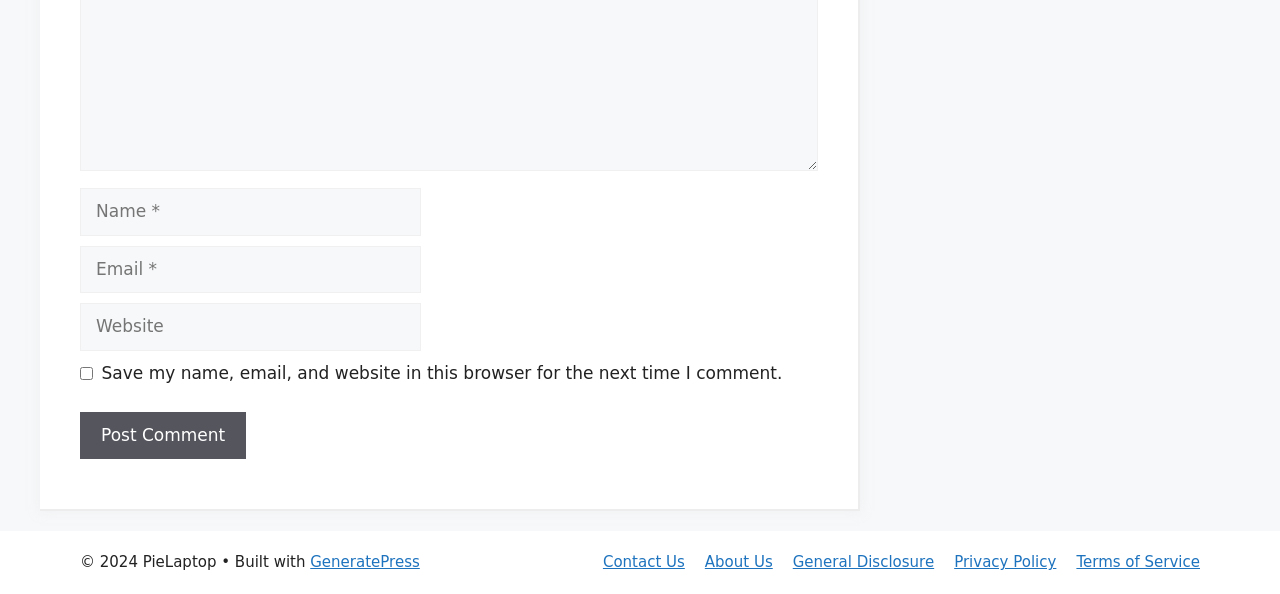Find and specify the bounding box coordinates that correspond to the clickable region for the instruction: "Visit the Contact Us page".

[0.471, 0.931, 0.535, 0.962]